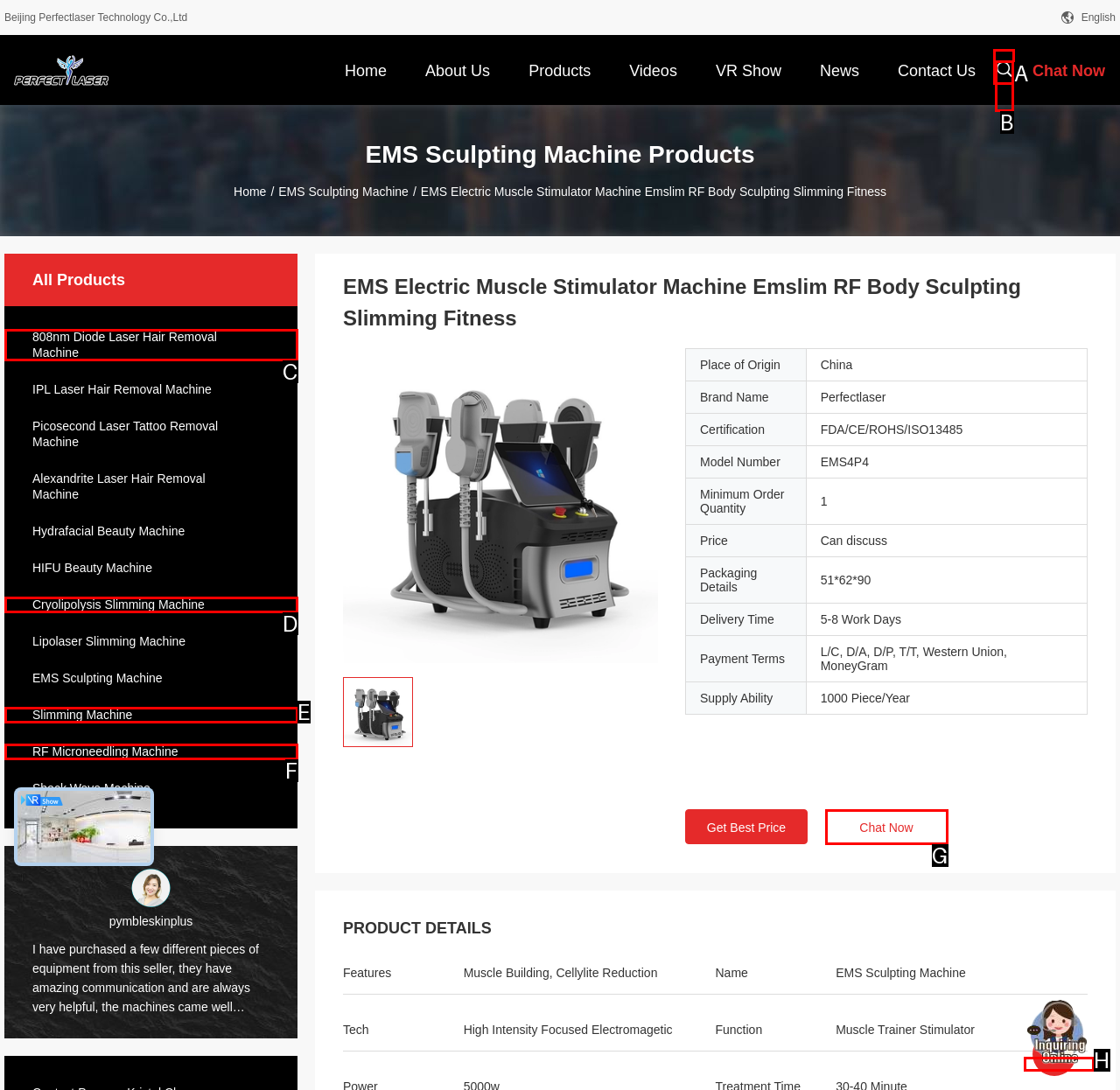Based on the description: alt="Send Message", select the HTML element that best fits. Reply with the letter of the correct choice from the options given.

H